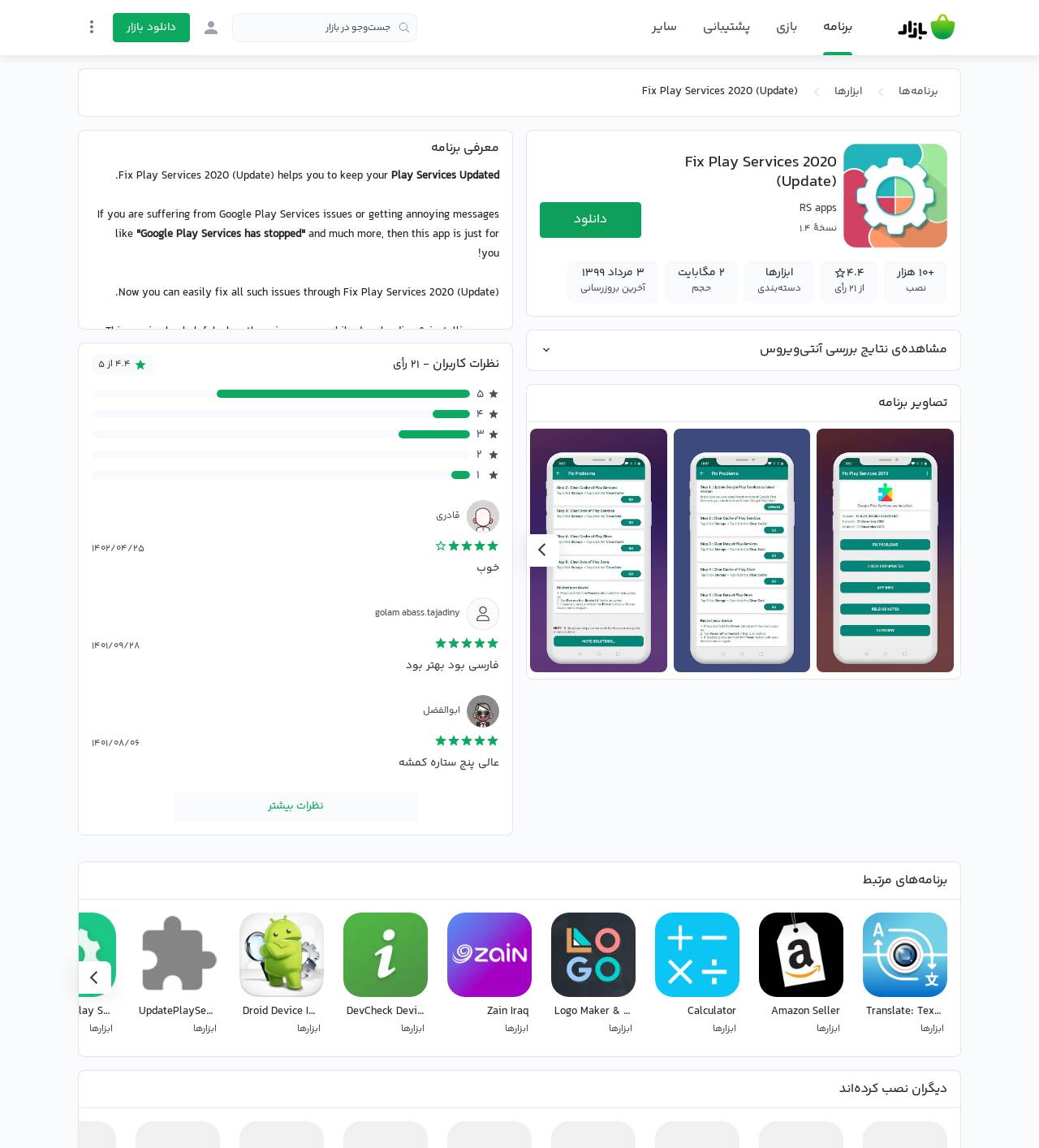Use a single word or phrase to respond to the question:
What is the category of the app?

ابزارها